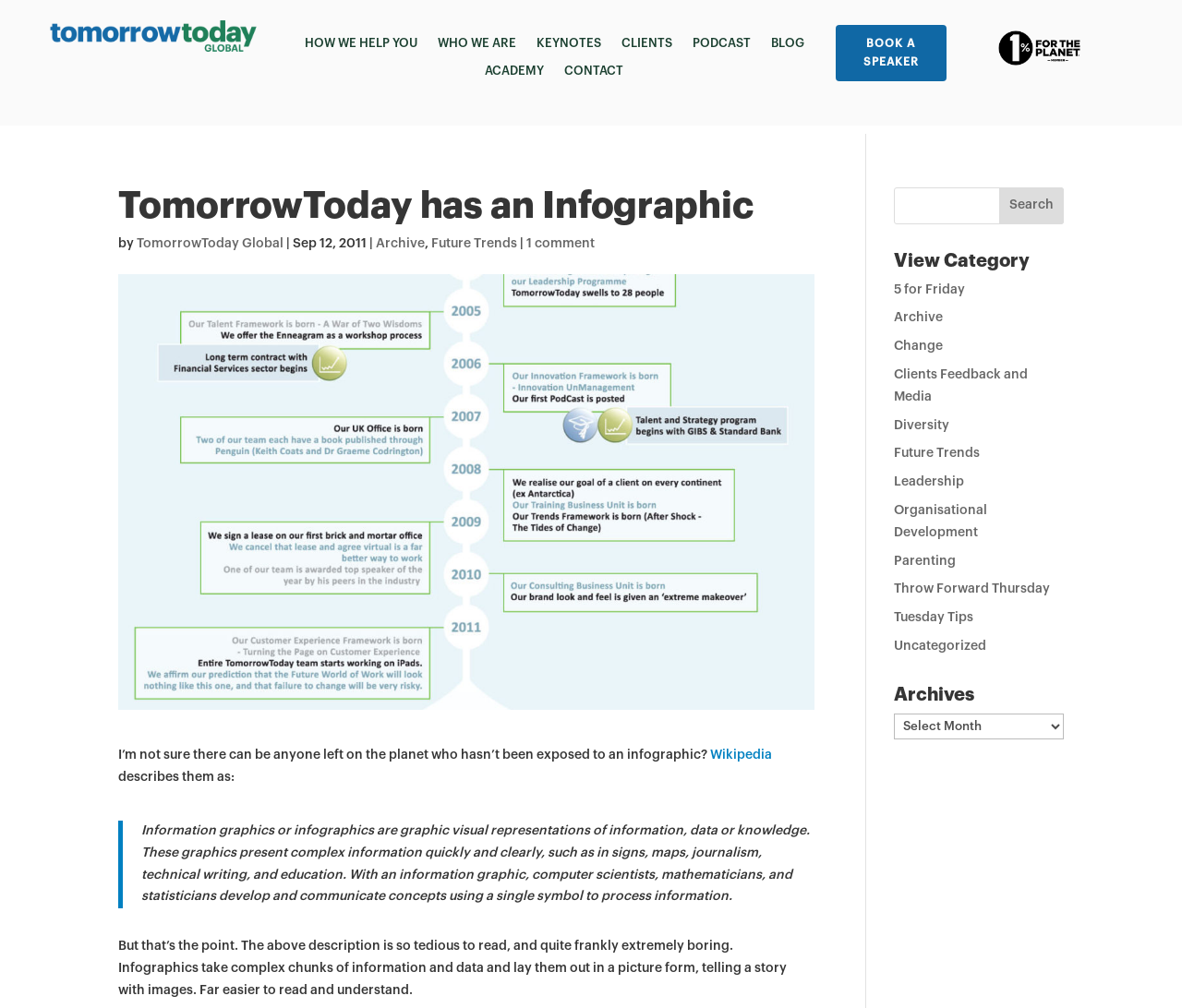What is the purpose of an infographic?
Using the image, respond with a single word or phrase.

To present complex information quickly and clearly